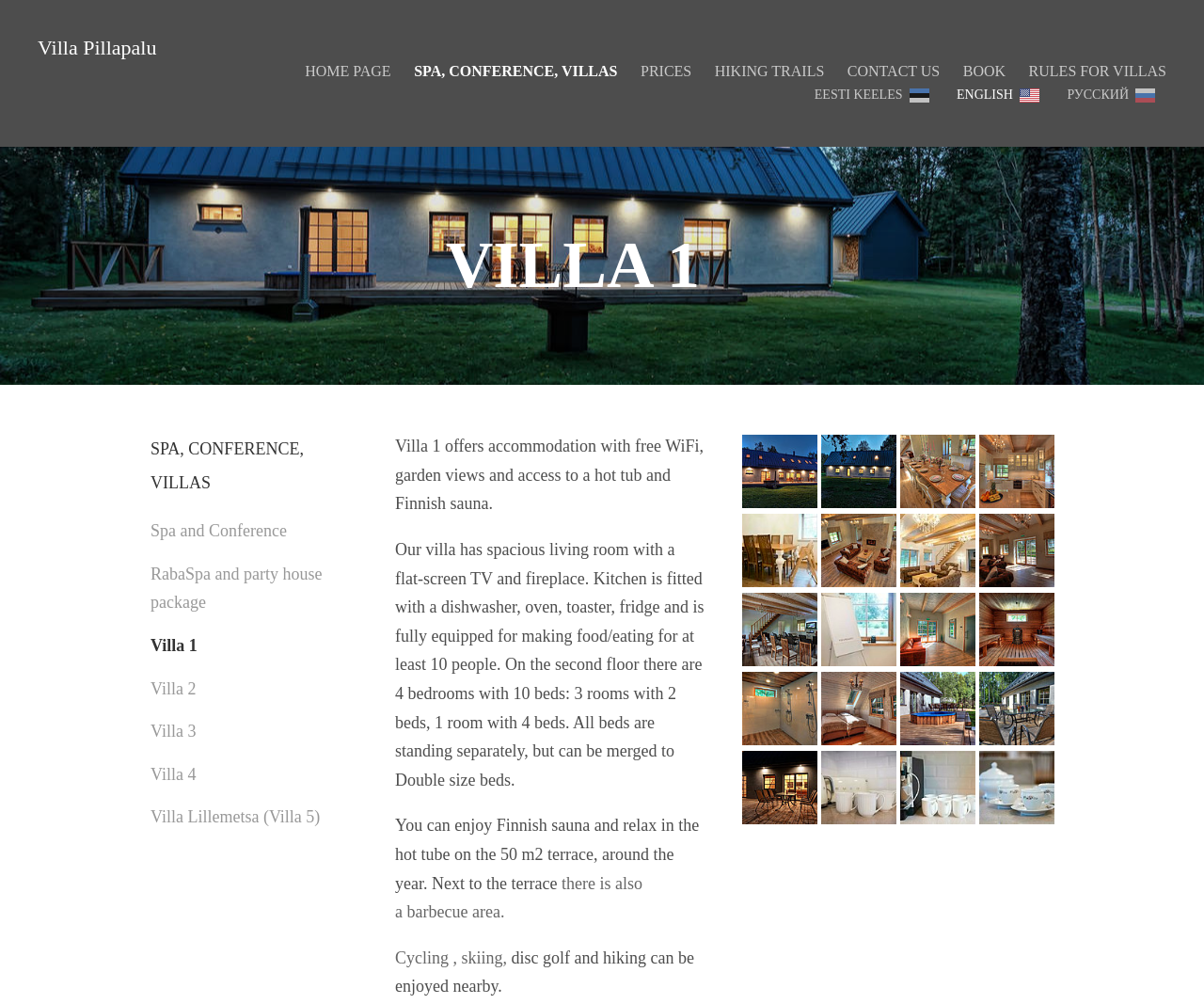With reference to the image, please provide a detailed answer to the following question: What activities can be enjoyed nearby?

The activities that can be enjoyed nearby can be found in the static text elements on the webpage. It mentions that 'cycling, skiing, disc golf and hiking can be enjoyed nearby'.